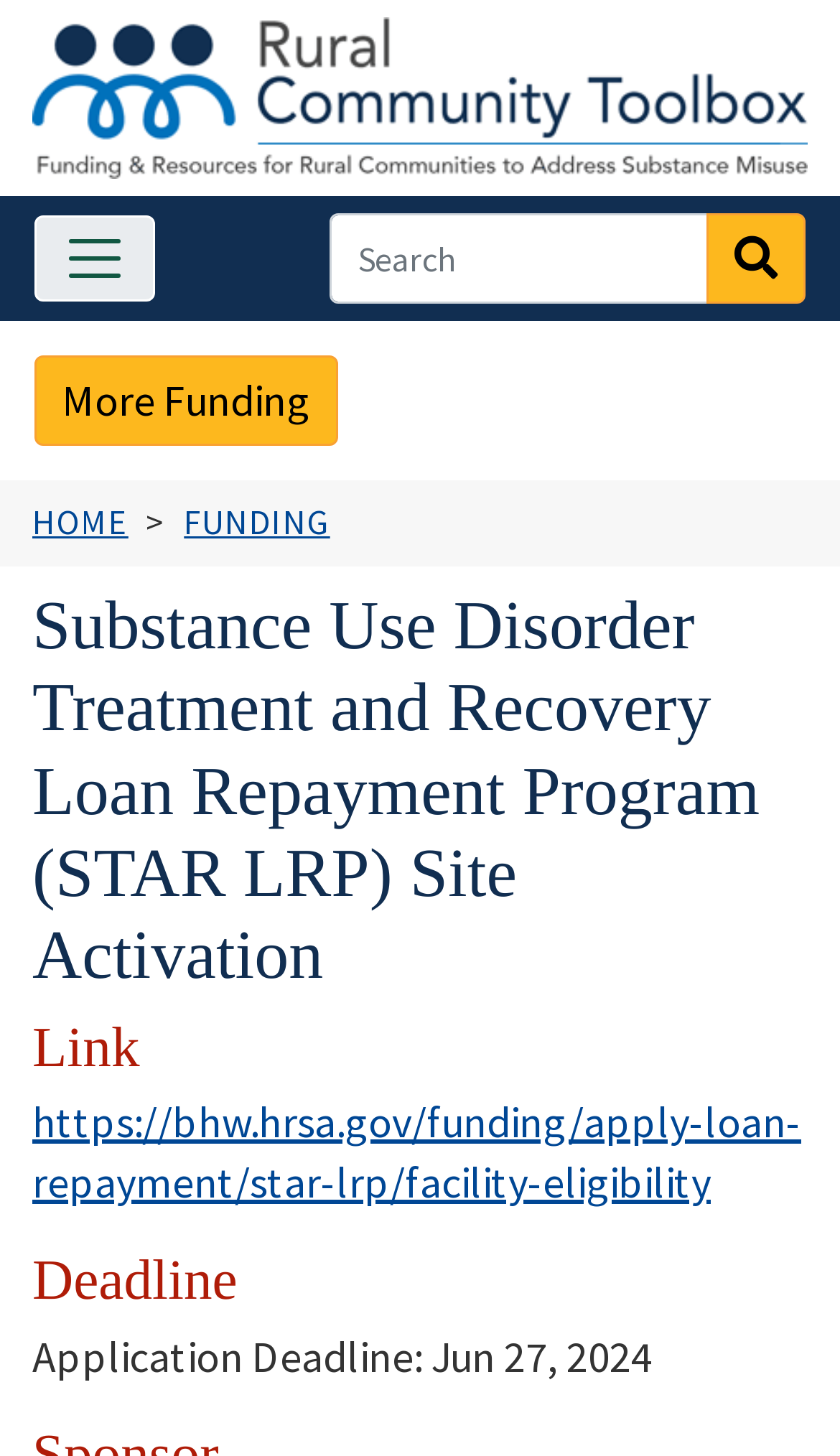Bounding box coordinates are specified in the format (top-left x, top-left y, bottom-right x, bottom-right y). All values are floating point numbers bounded between 0 and 1. Please provide the bounding box coordinate of the region this sentence describes: Home

None